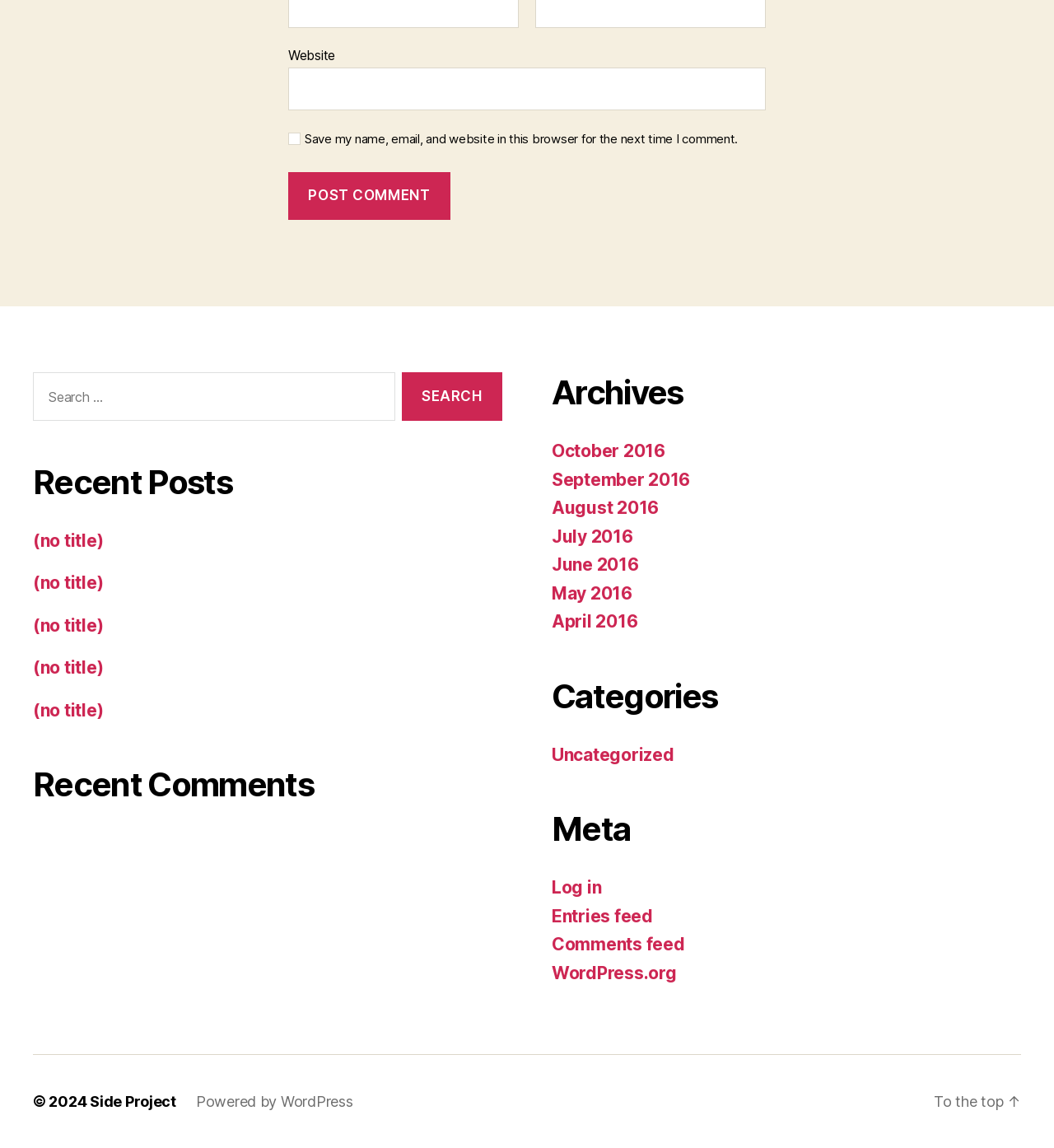Carefully examine the image and provide an in-depth answer to the question: What is the purpose of the 'To the top' link?

The 'To the top' link is located at the bottom of the webpage, and its purpose is likely to allow users to quickly scroll back to the top of the webpage.